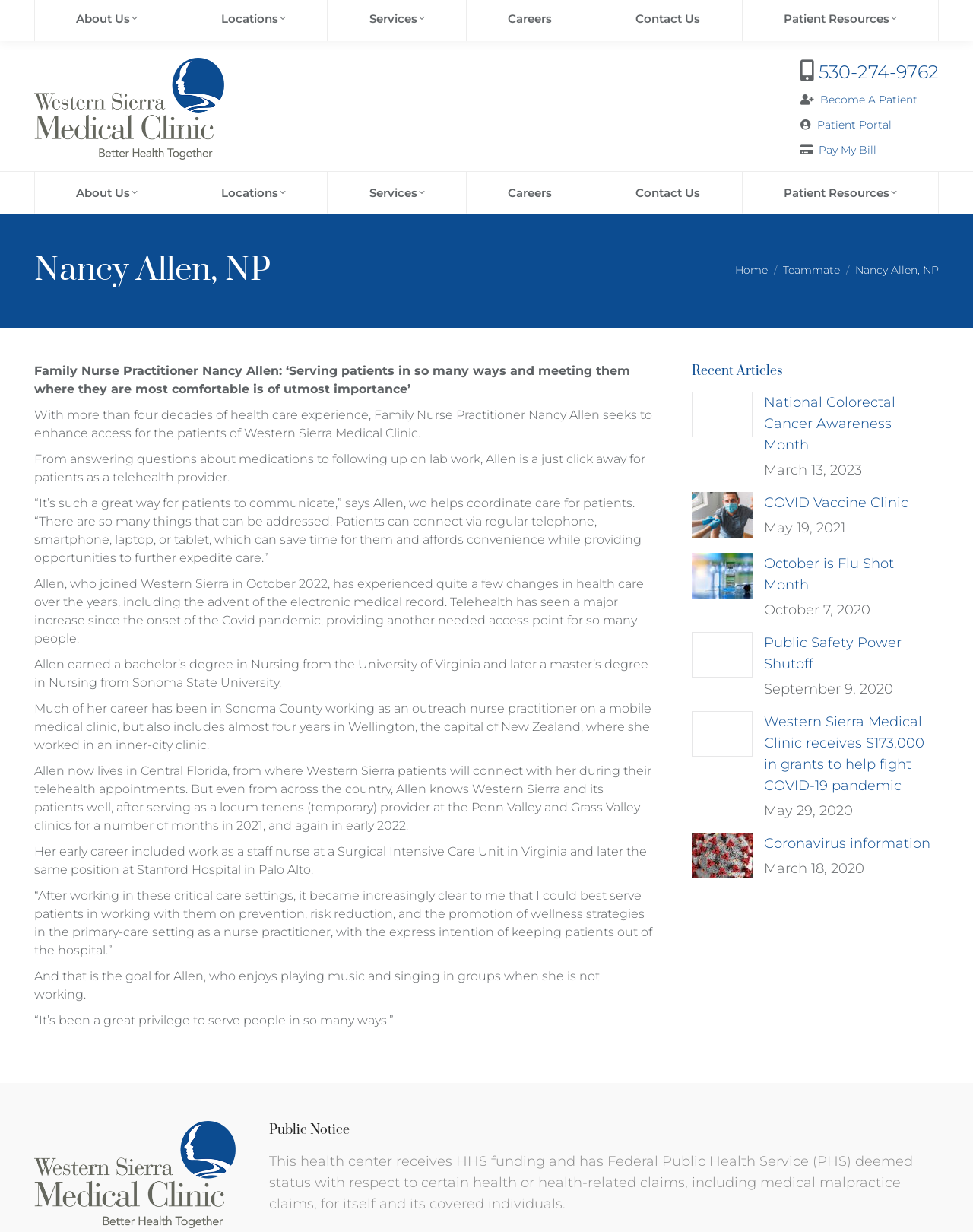Give the bounding box coordinates for the element described as: "Careers".

[0.479, 0.139, 0.61, 0.173]